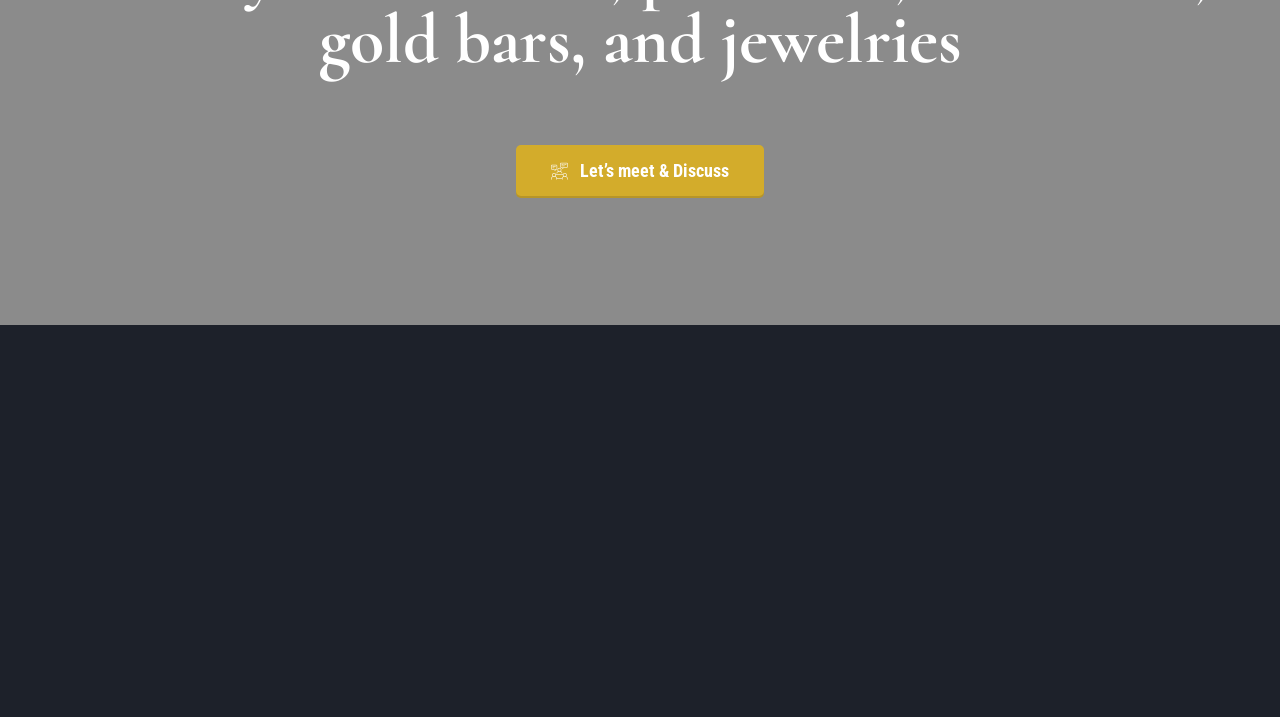Could you provide the bounding box coordinates for the portion of the screen to click to complete this instruction: "Call +1 (985) 649-1315"?

[0.354, 0.709, 0.465, 0.731]